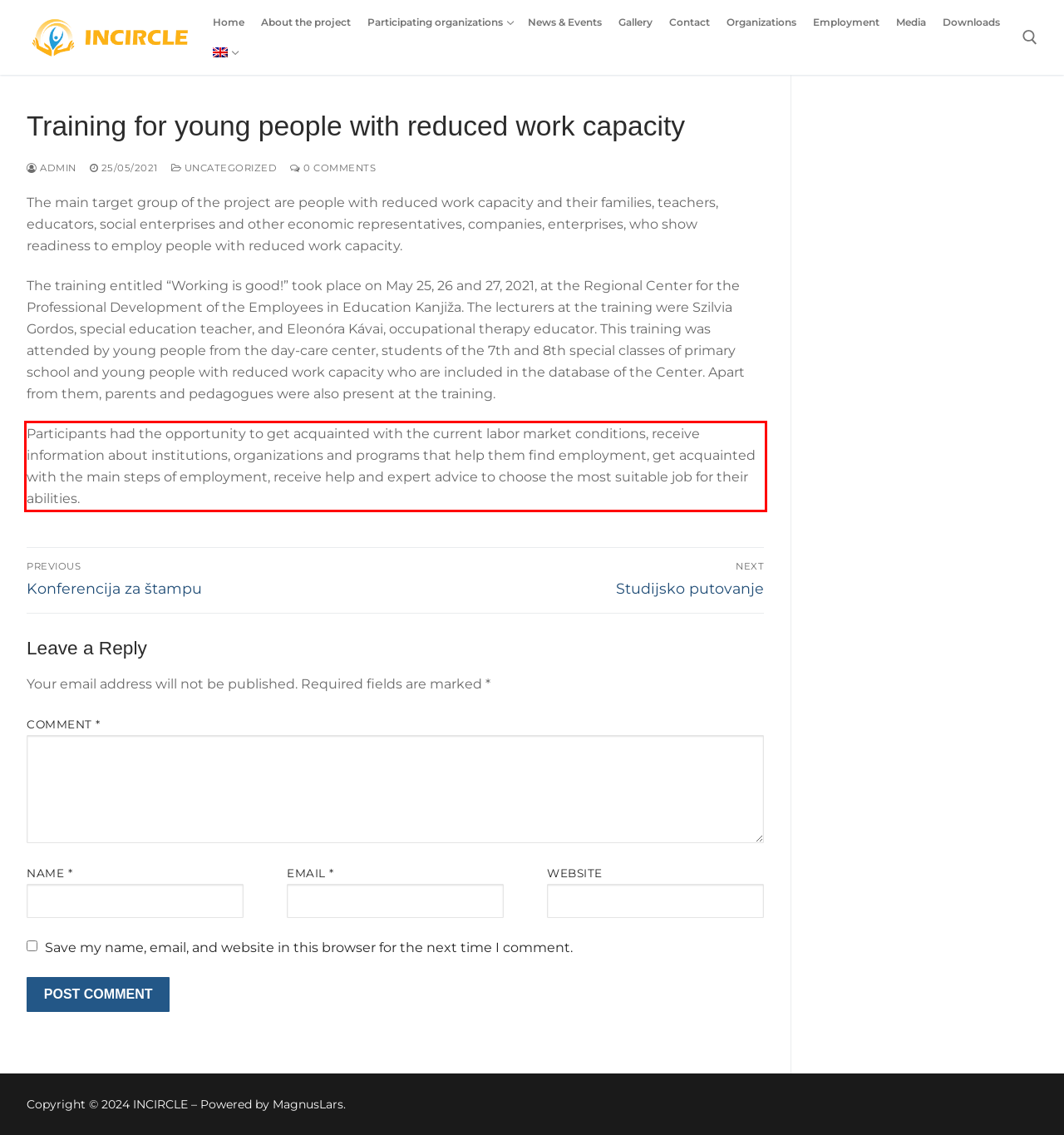Look at the webpage screenshot and recognize the text inside the red bounding box.

Participants had the opportunity to get acquainted with the current labor market conditions, receive information about institutions, organizations and programs that help them find employment, get acquainted with the main steps of employment, receive help and expert advice to choose the most suitable job for their abilities.